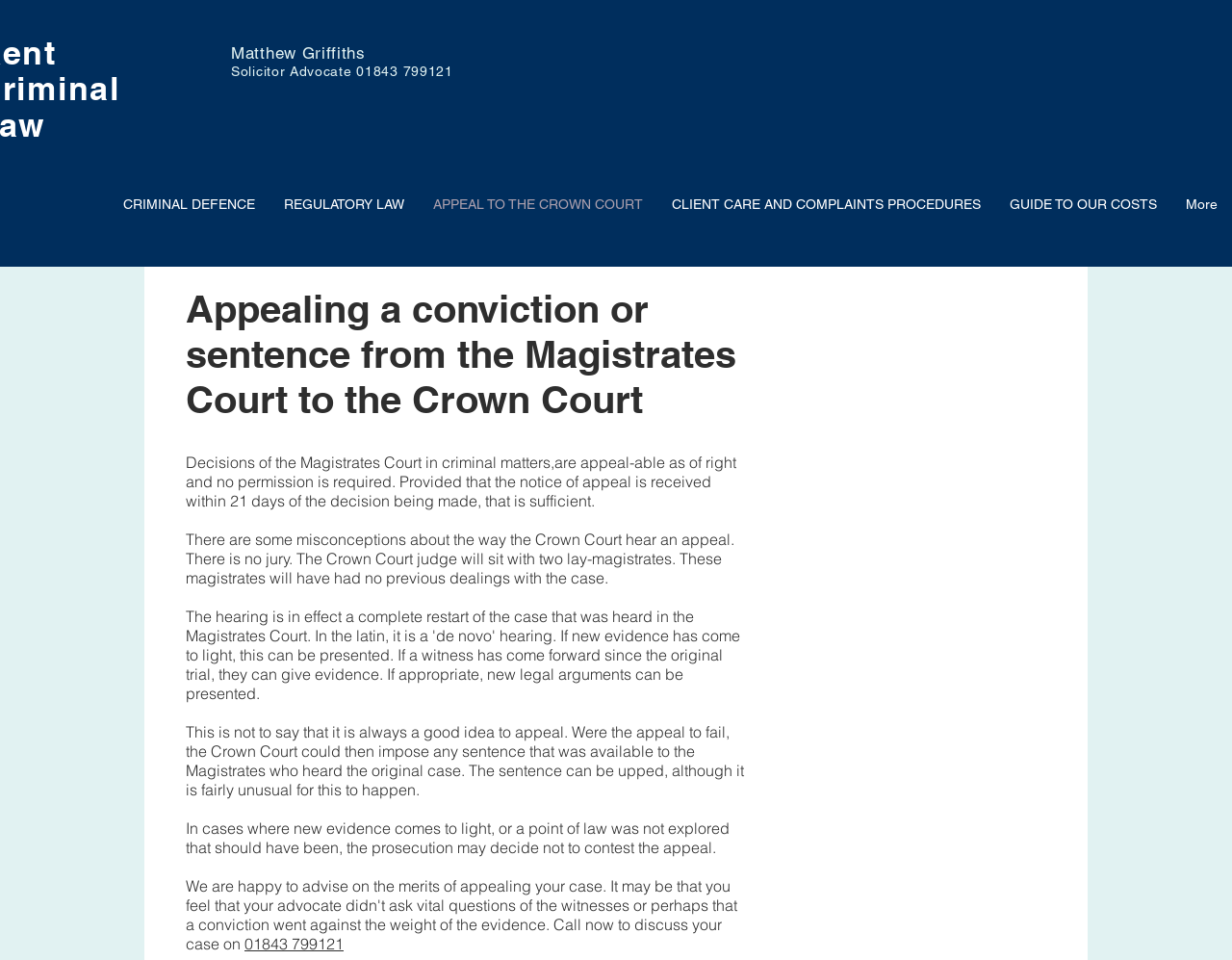Using the description: "More", identify the bounding box of the corresponding UI element in the screenshot.

[0.951, 0.196, 1.0, 0.23]